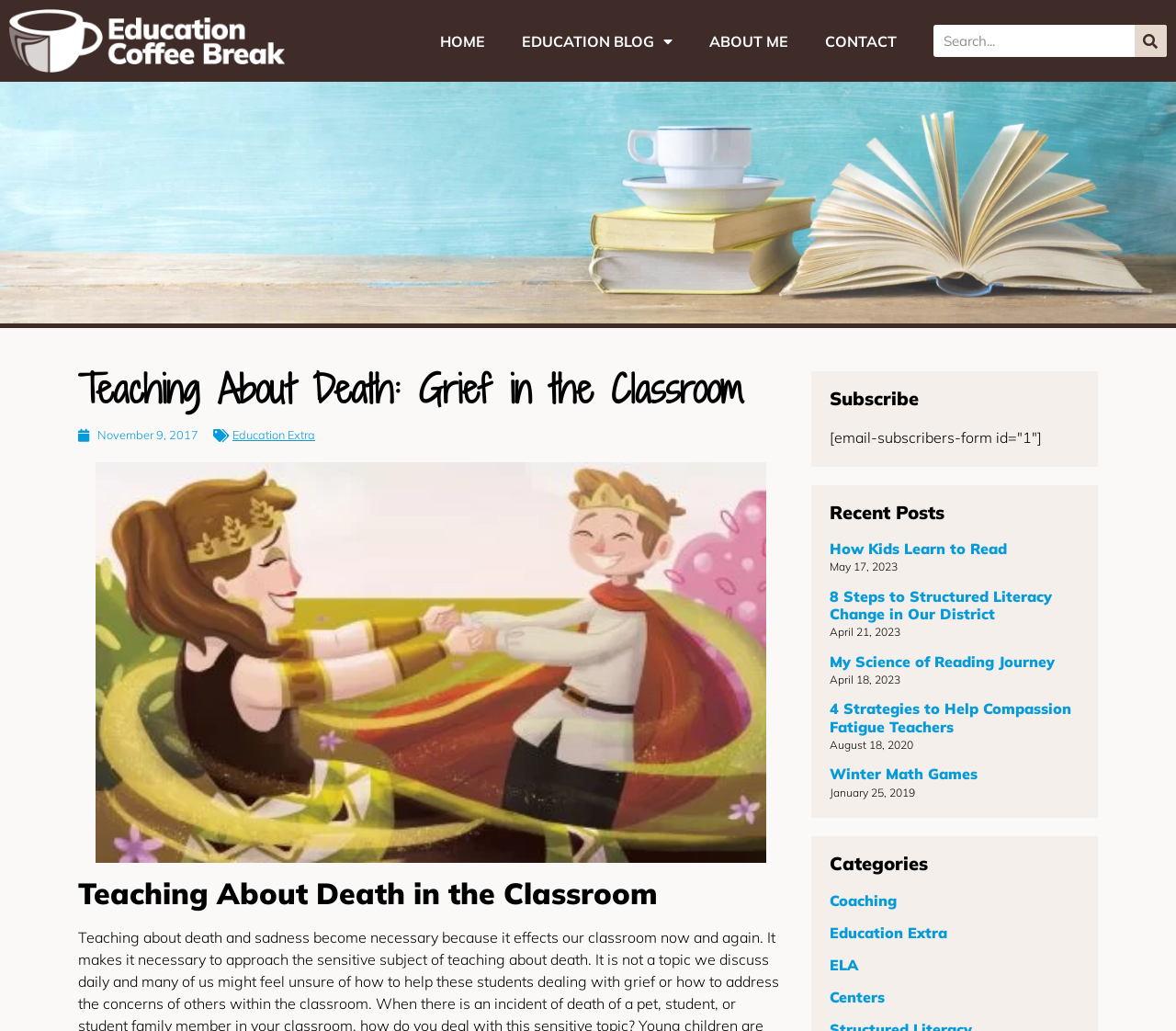Using the description "parent_node: Search name="s" placeholder="Search..."", predict the bounding box of the relevant HTML element.

[0.793, 0.024, 0.965, 0.055]